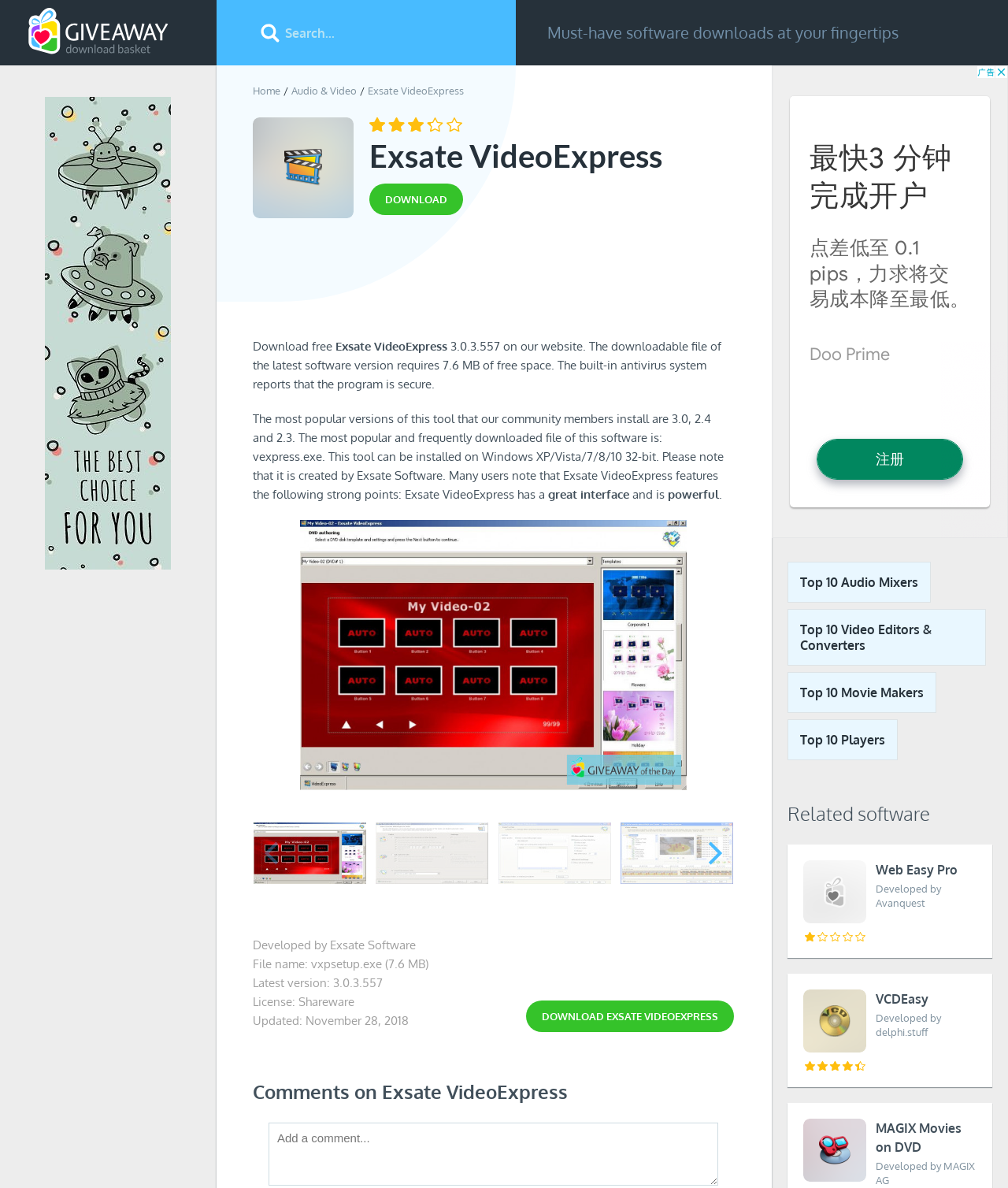Based on the image, provide a detailed response to the question:
What operating systems is the software compatible with?

The operating systems that the software is compatible with are mentioned in the static text 'This tool can be installed on Windows XP/Vista/7/8/10 32-bit'.